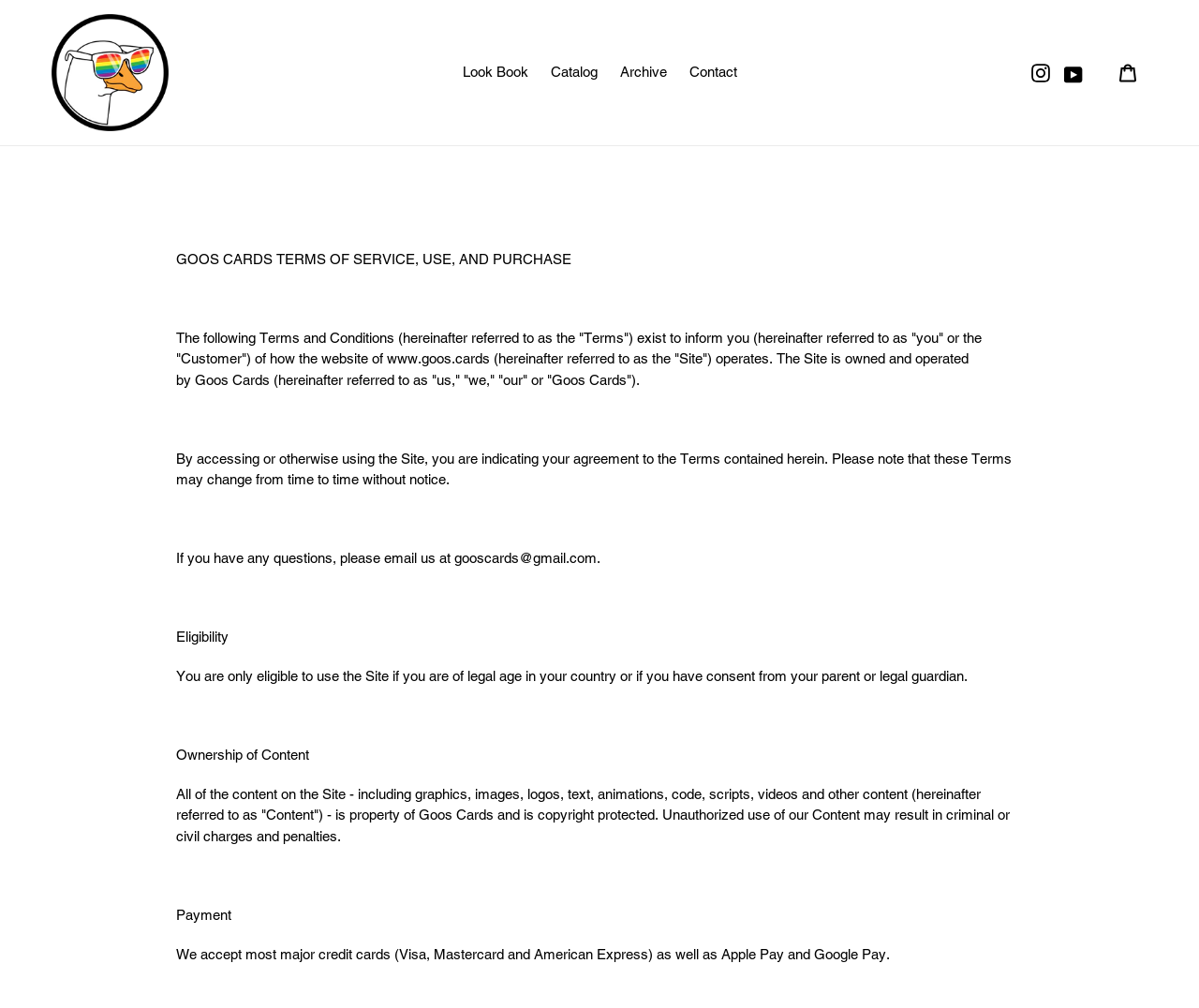Kindly determine the bounding box coordinates for the area that needs to be clicked to execute this instruction: "Contact us".

[0.567, 0.059, 0.622, 0.085]